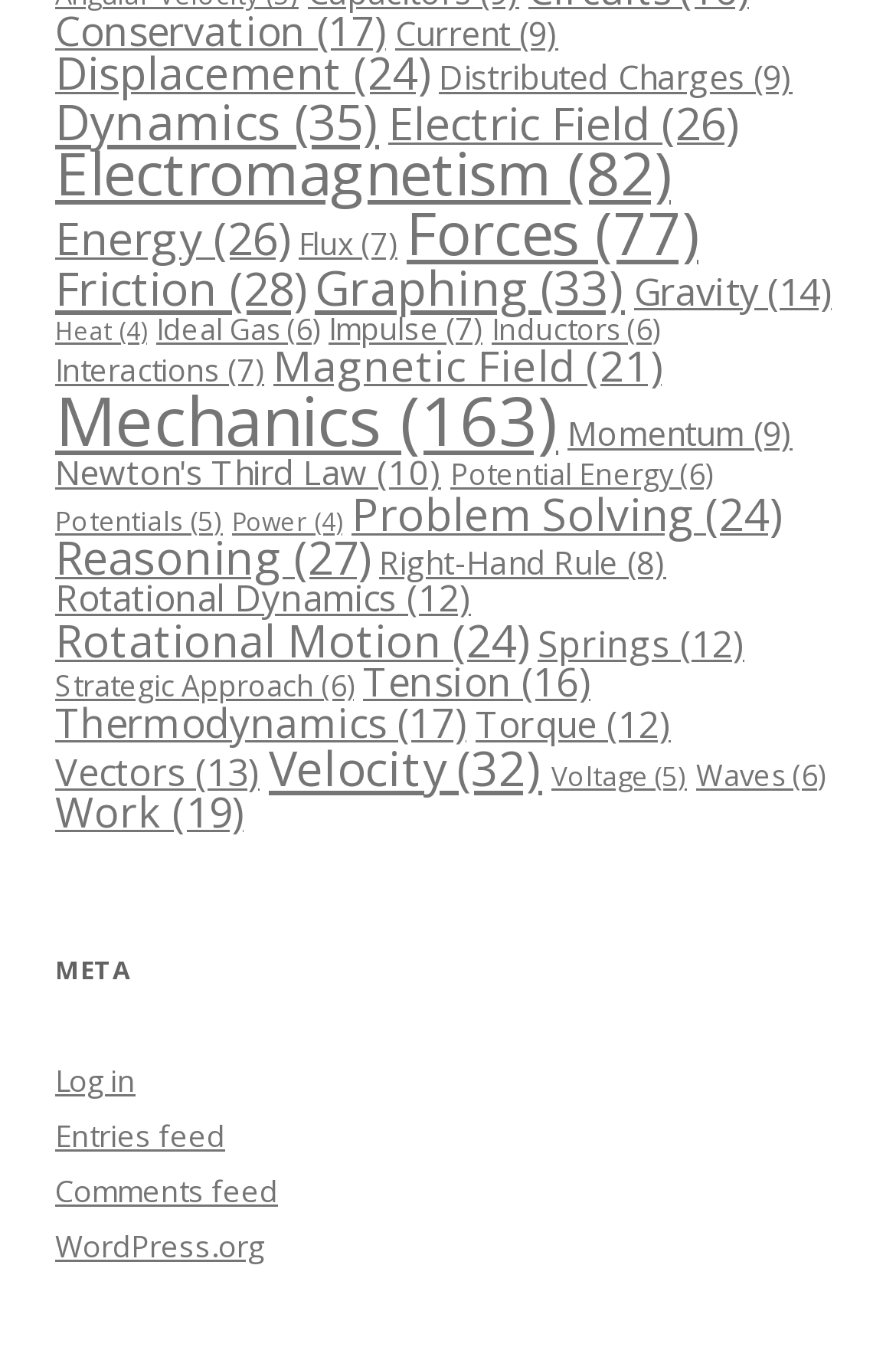Locate the bounding box coordinates of the segment that needs to be clicked to meet this instruction: "View Dynamics".

[0.062, 0.063, 0.423, 0.112]